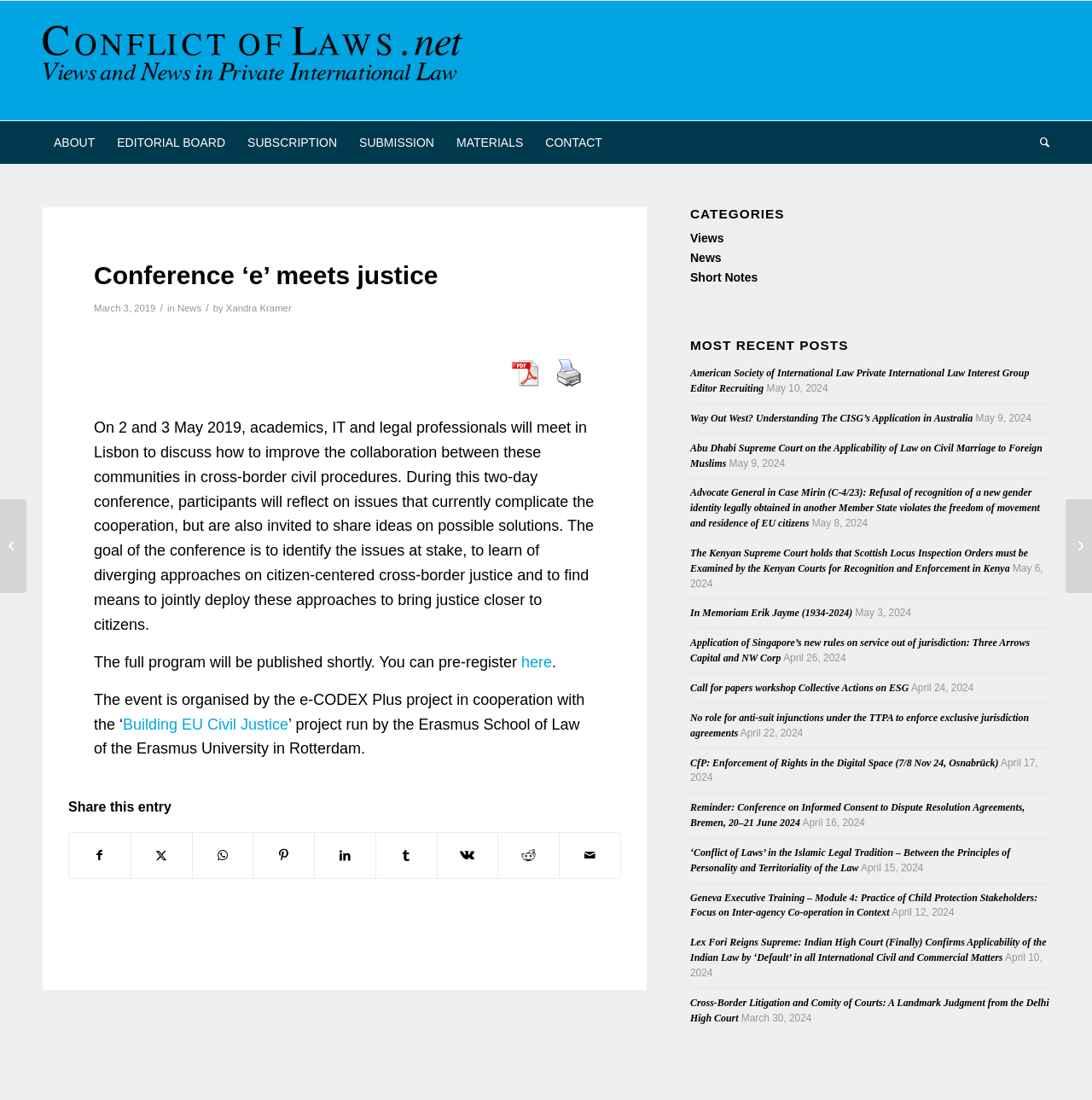Using the information from the screenshot, answer the following question thoroughly:
What is the name of the project that organized the event?

The name of the project that organized the event can be found in the main article section of the webpage, which mentions 'The event is organised by the e-CODEX Plus project...'.